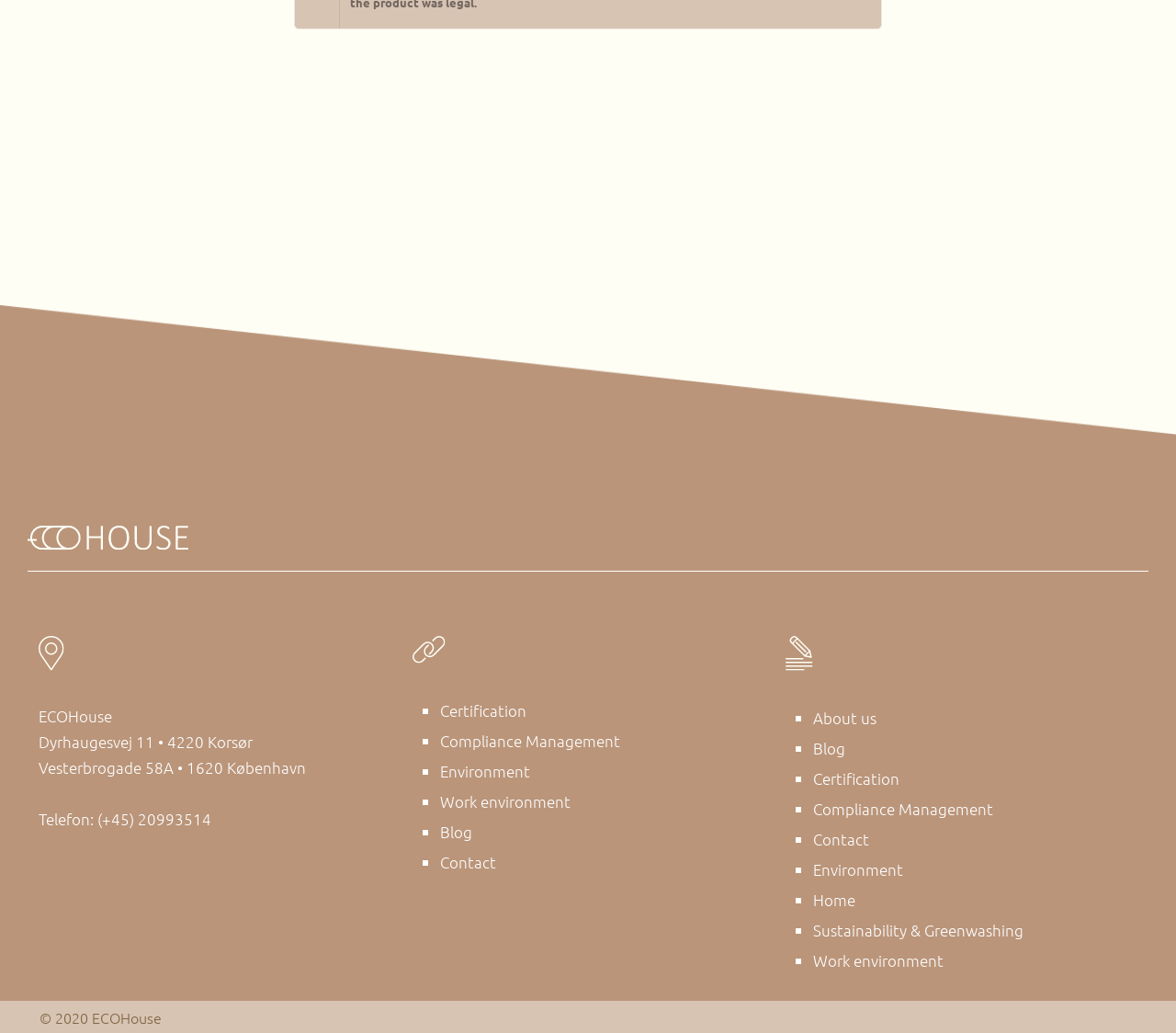Given the element description, predict the bounding box coordinates in the format (top-left x, top-left y, bottom-right x, bottom-right y). Make sure all values are between 0 and 1. Here is the element description: Environment

[0.374, 0.734, 0.649, 0.759]